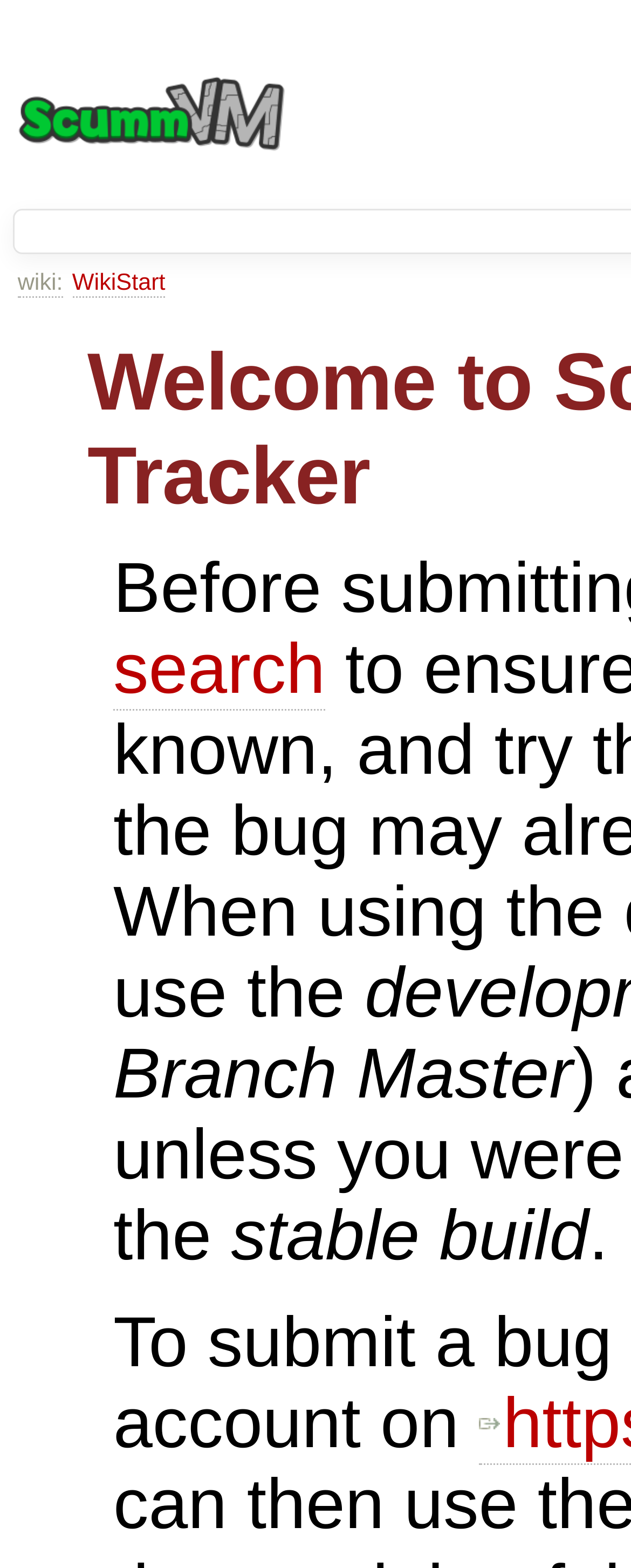Answer the following query with a single word or phrase:
Is there an image on the webpage?

Yes